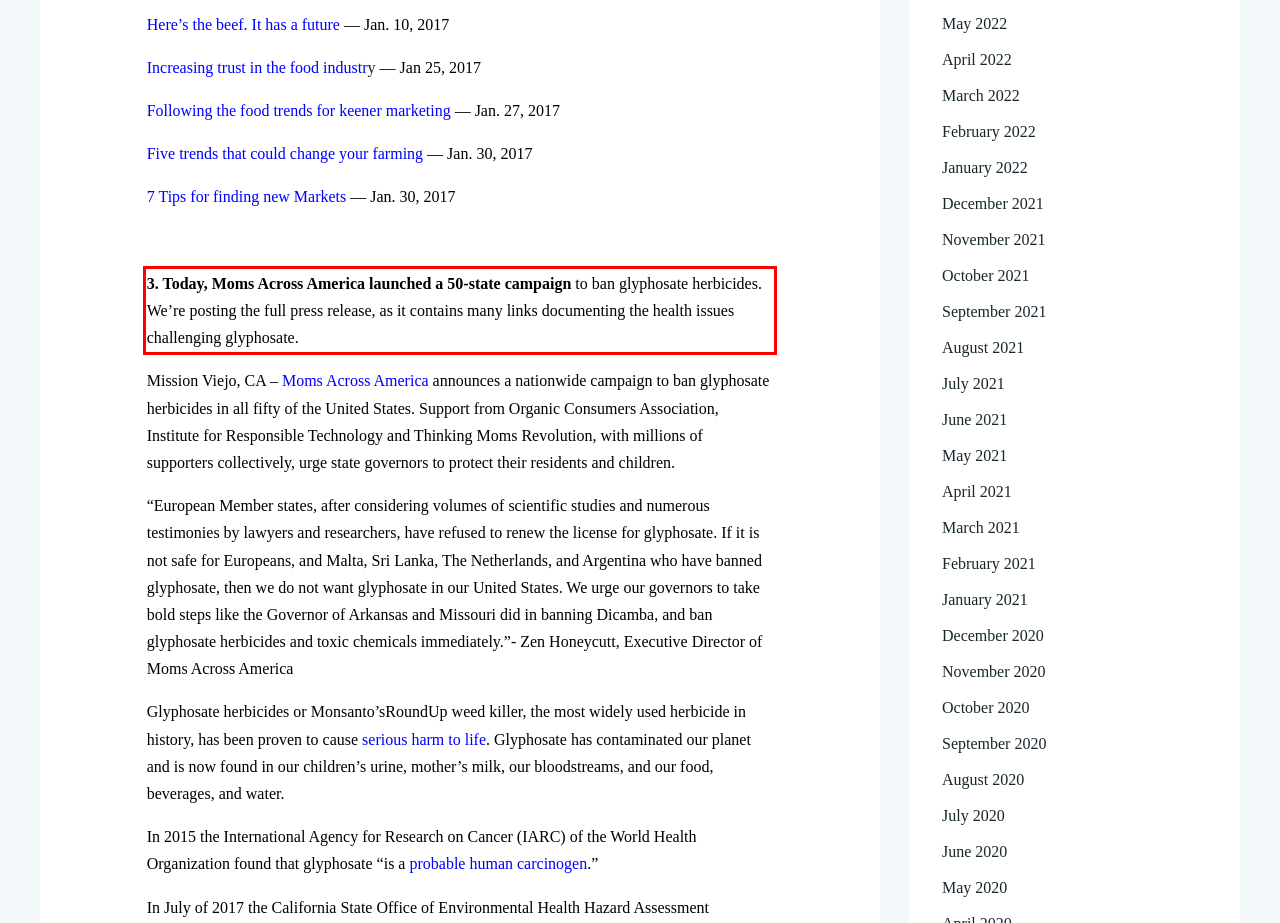You are given a screenshot with a red rectangle. Identify and extract the text within this red bounding box using OCR.

3. Today, Moms Across America launched a 50-state campaign to ban glyphosate herbicides. We’re posting the full press release, as it contains many links documenting the health issues challenging glyphosate.